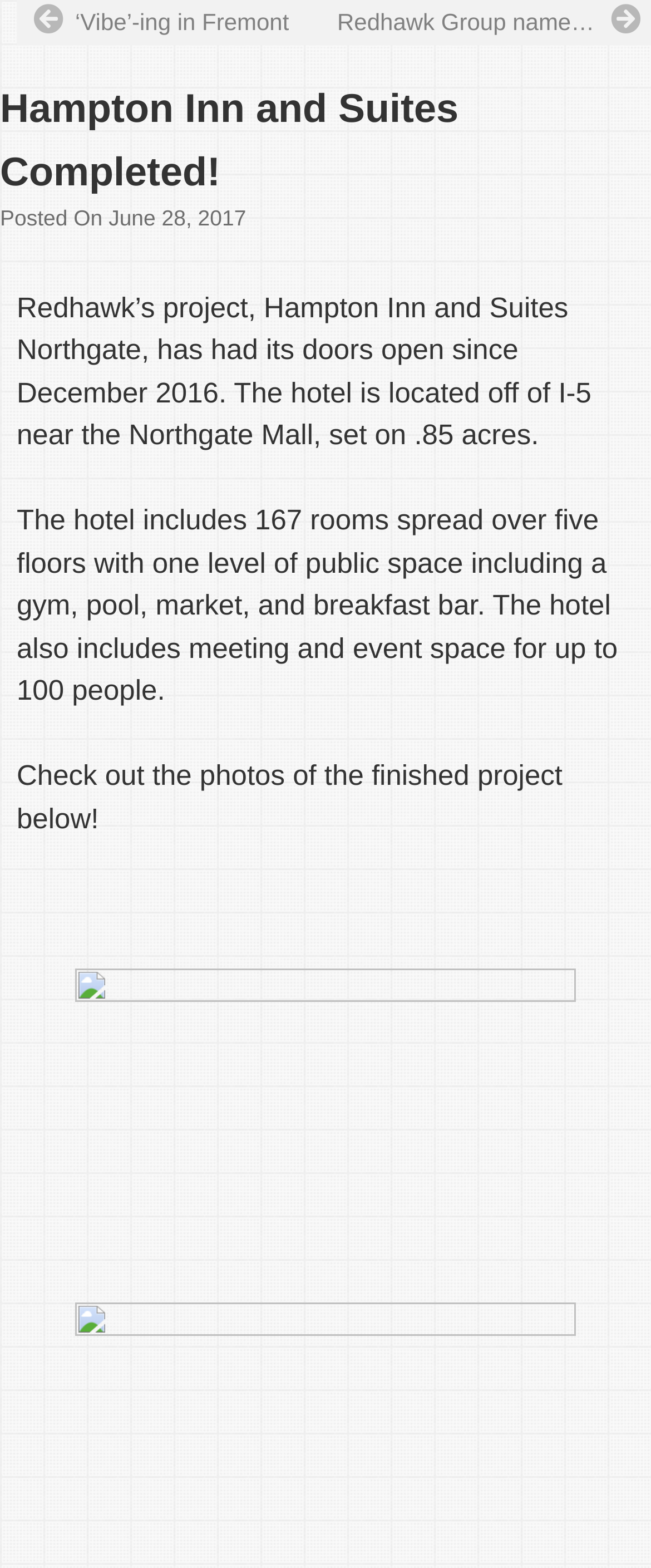How many floors does the hotel have?
Refer to the screenshot and answer in one word or phrase.

five